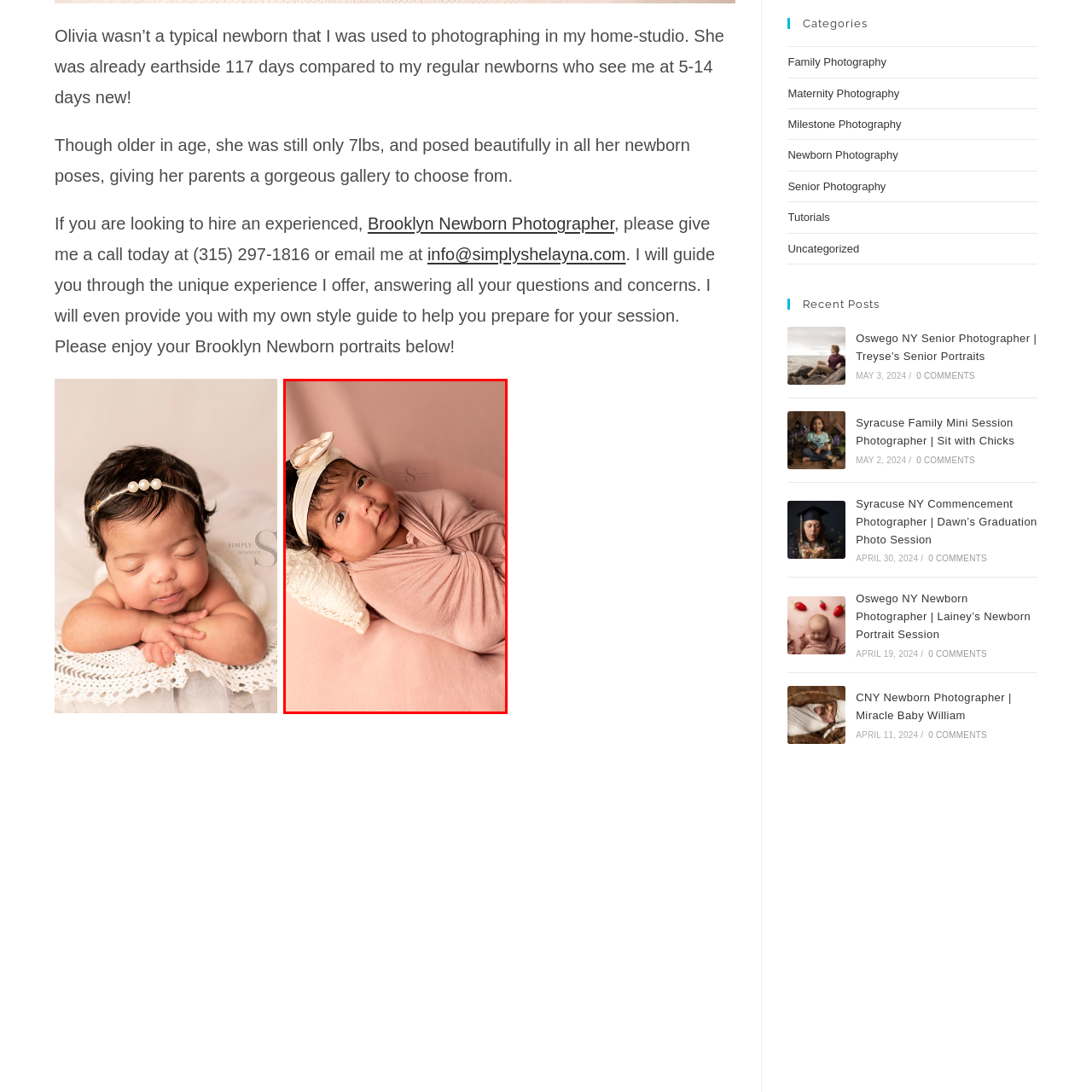Is the baby looking at the camera?
Please examine the image within the red bounding box and provide your answer using just one word or phrase.

Yes